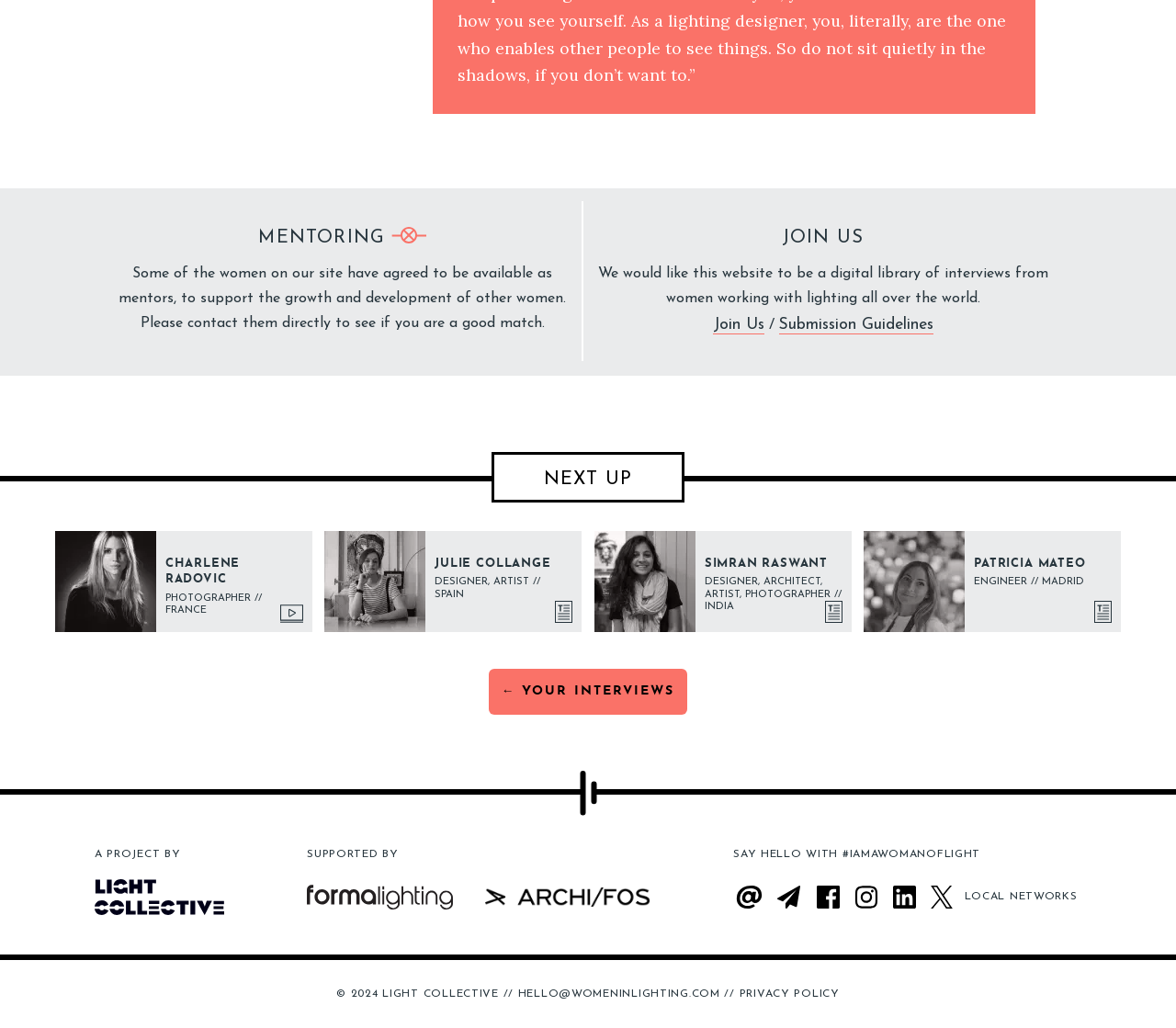Can you specify the bounding box coordinates for the region that should be clicked to fulfill this instruction: "Click on the 'Join Us' link".

[0.606, 0.308, 0.65, 0.325]